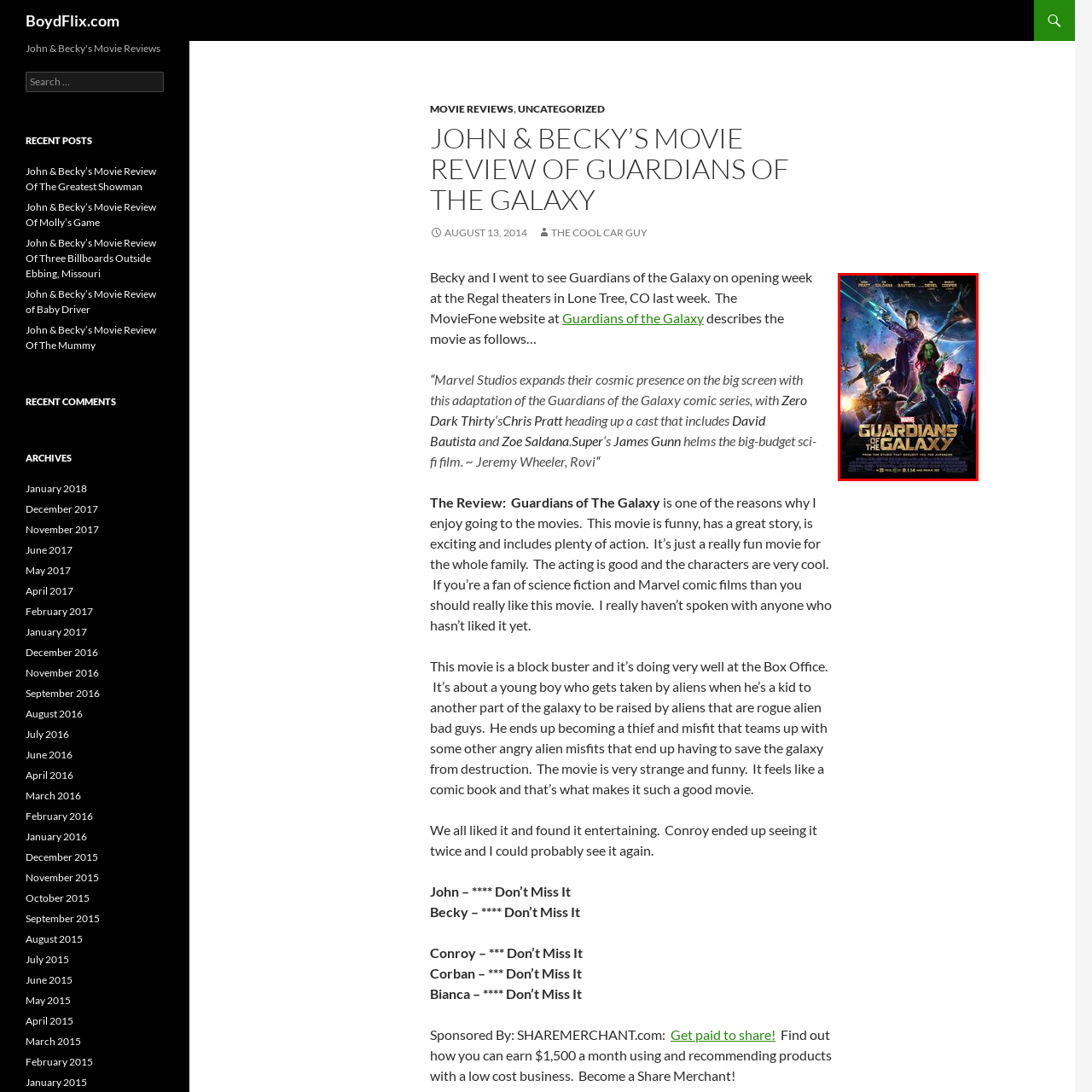Pay attention to the image highlighted by the red border, What is the name of the raccoon character in the poster? Please give a one-word or short phrase answer.

Rocket Raccoon